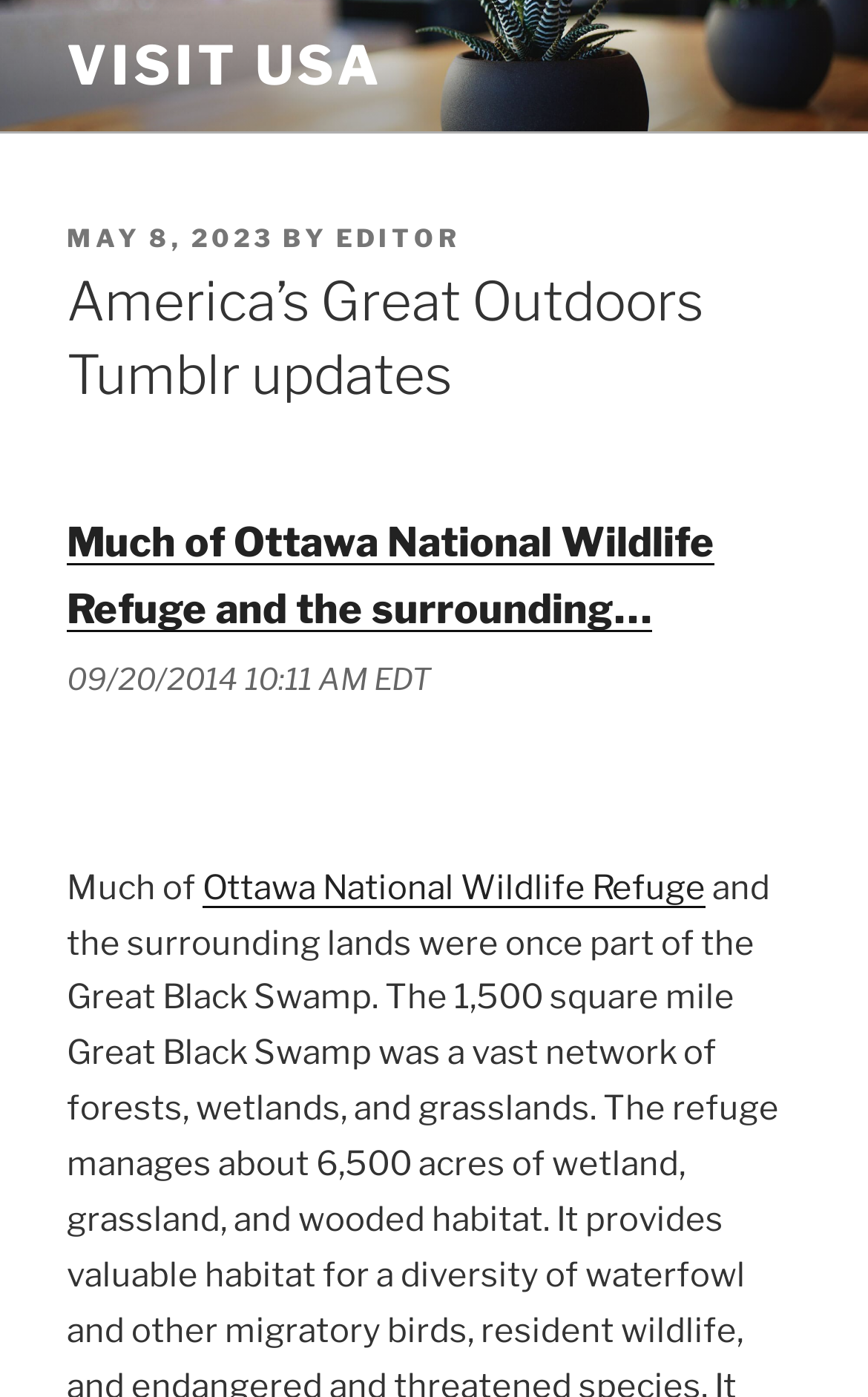What is the name of the wildlife refuge mentioned?
Look at the image and answer the question with a single word or phrase.

Ottawa National Wildlife Refuge